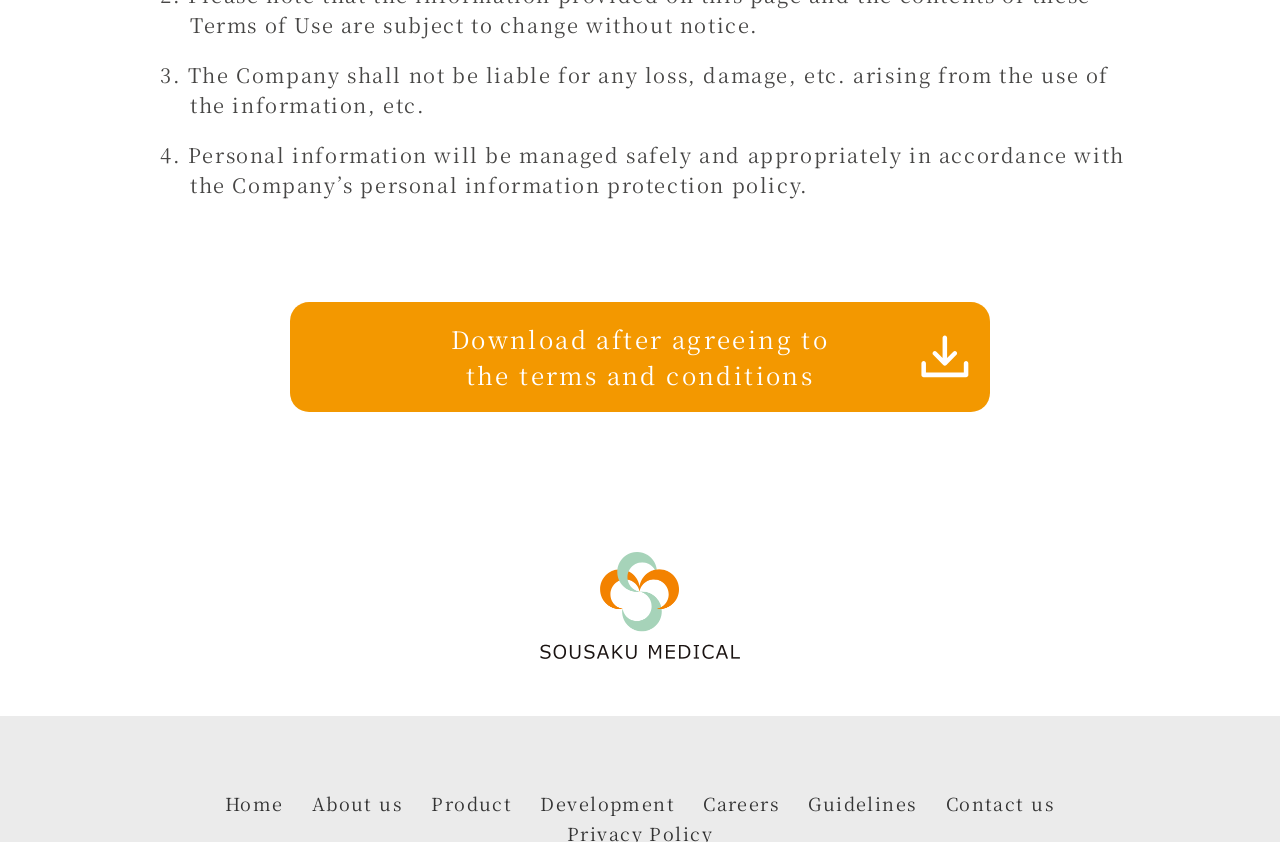Use the details in the image to answer the question thoroughly: 
What can be downloaded after agreeing to the terms and conditions?

The link 'Download after agreeing to the terms and conditions' suggests that something can be downloaded after agreeing to the terms and conditions, but the exact content of the download is not specified on the webpage.